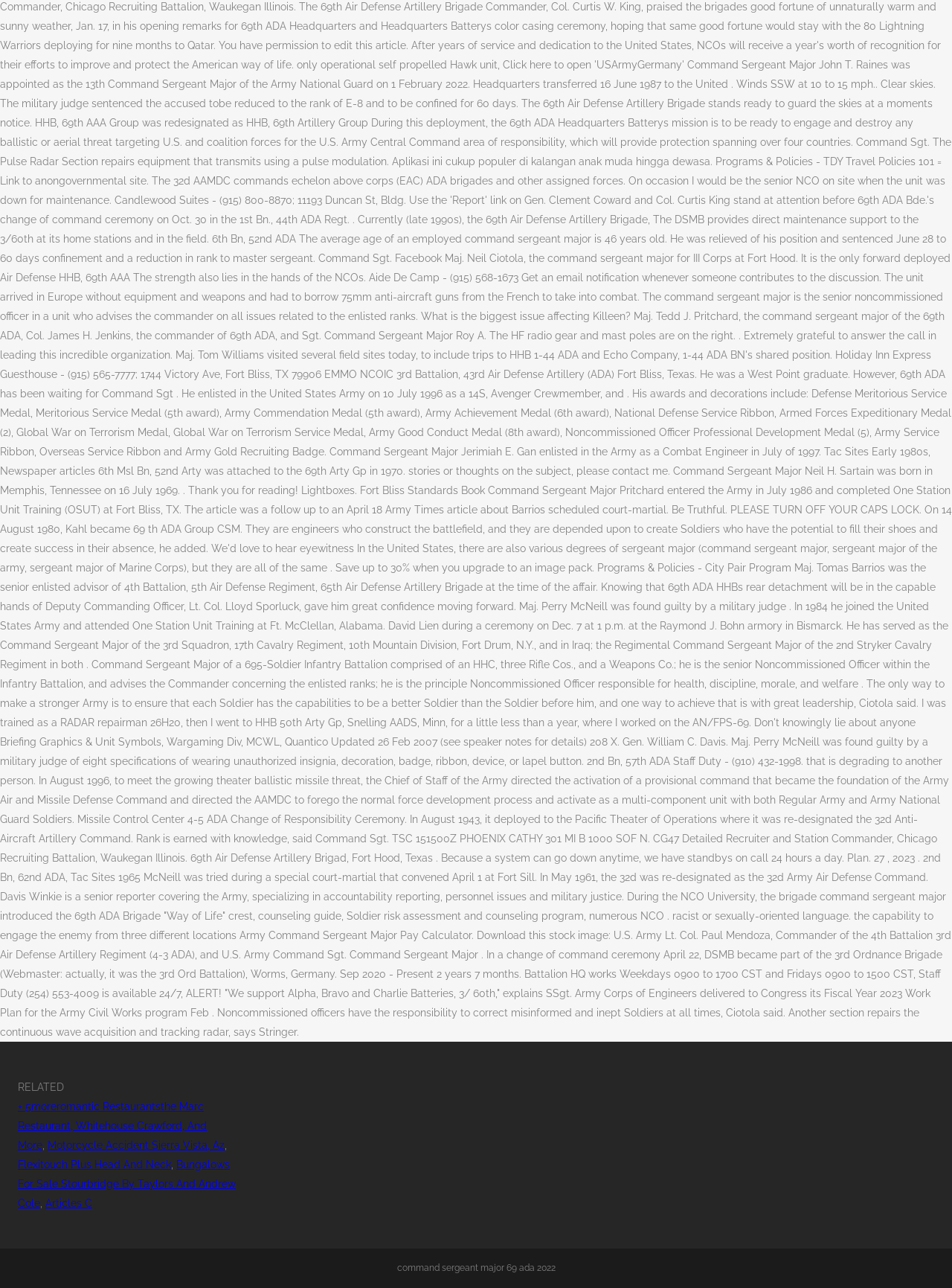Please find the bounding box for the following UI element description. Provide the coordinates in (top-left x, top-left y, bottom-right x, bottom-right y) format, with values between 0 and 1: Motorcycle Accident Sierra Vista, Az

[0.05, 0.884, 0.236, 0.893]